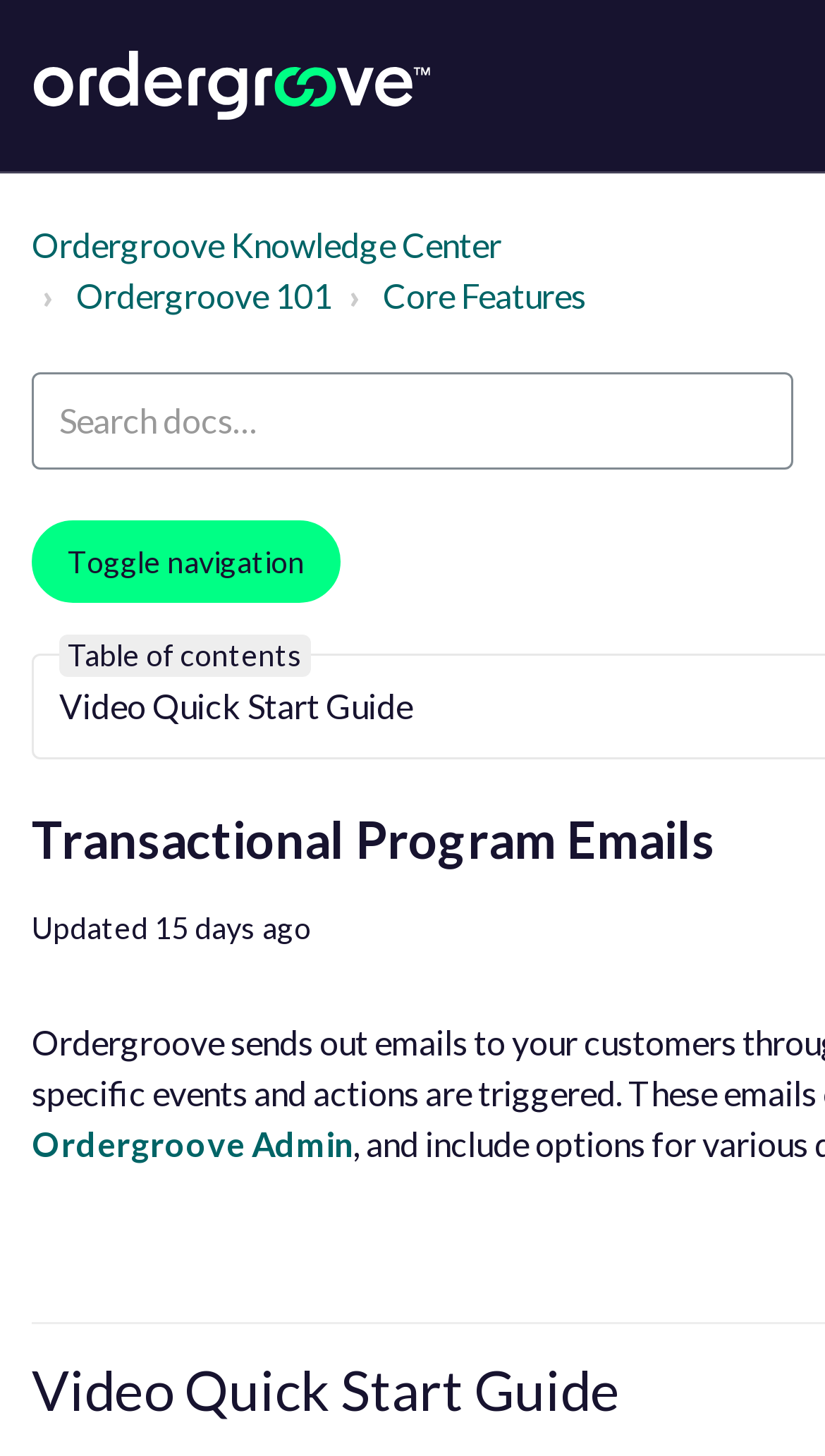Please find the bounding box for the following UI element description. Provide the coordinates in (top-left x, top-left y, bottom-right x, bottom-right y) format, with values between 0 and 1: aria-label="Search docs…" name="query" placeholder="Search docs…"

[0.038, 0.256, 0.962, 0.323]